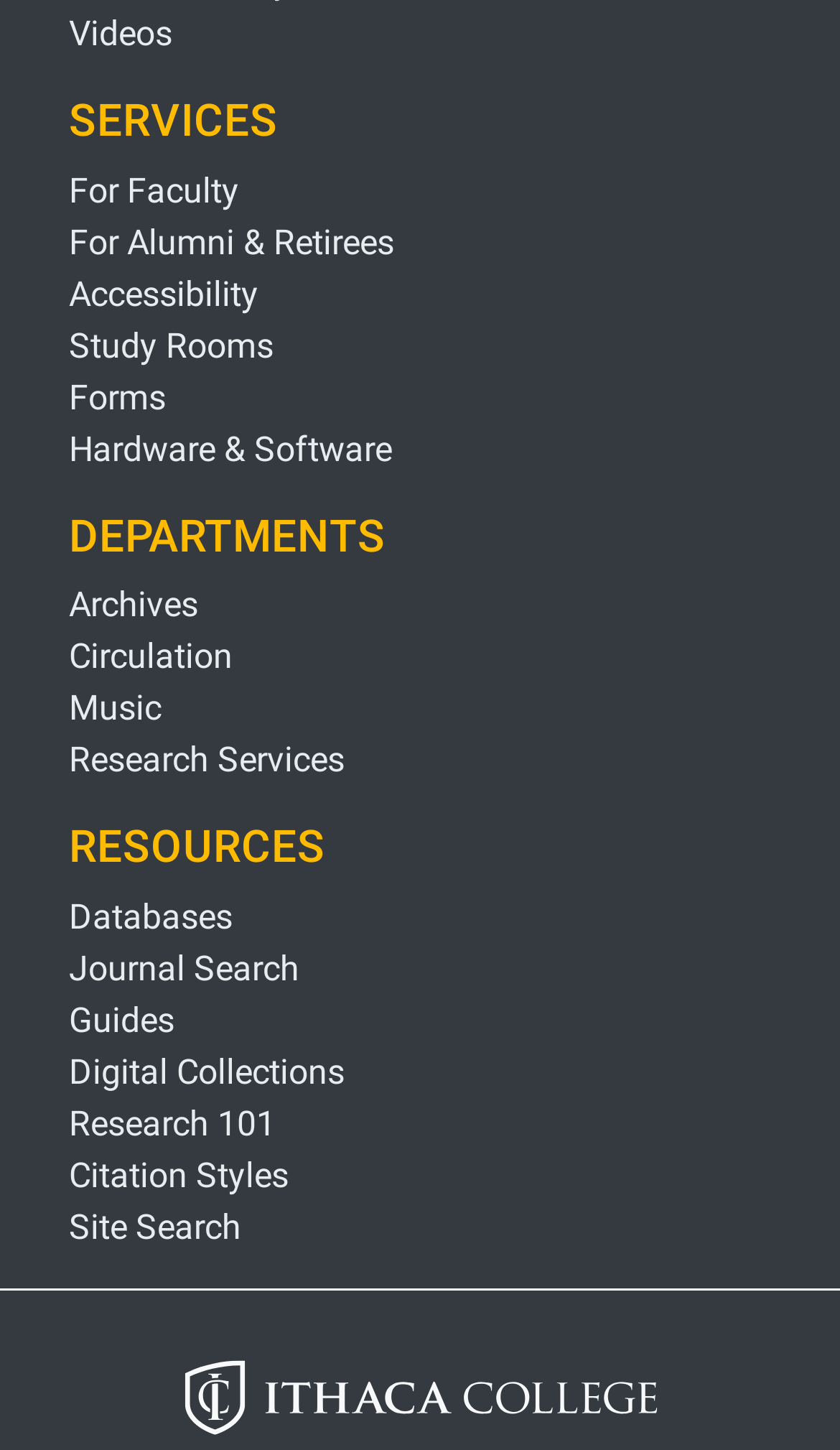Please locate the bounding box coordinates of the element that needs to be clicked to achieve the following instruction: "Search in Journal Search". The coordinates should be four float numbers between 0 and 1, i.e., [left, top, right, bottom].

[0.082, 0.654, 0.356, 0.683]